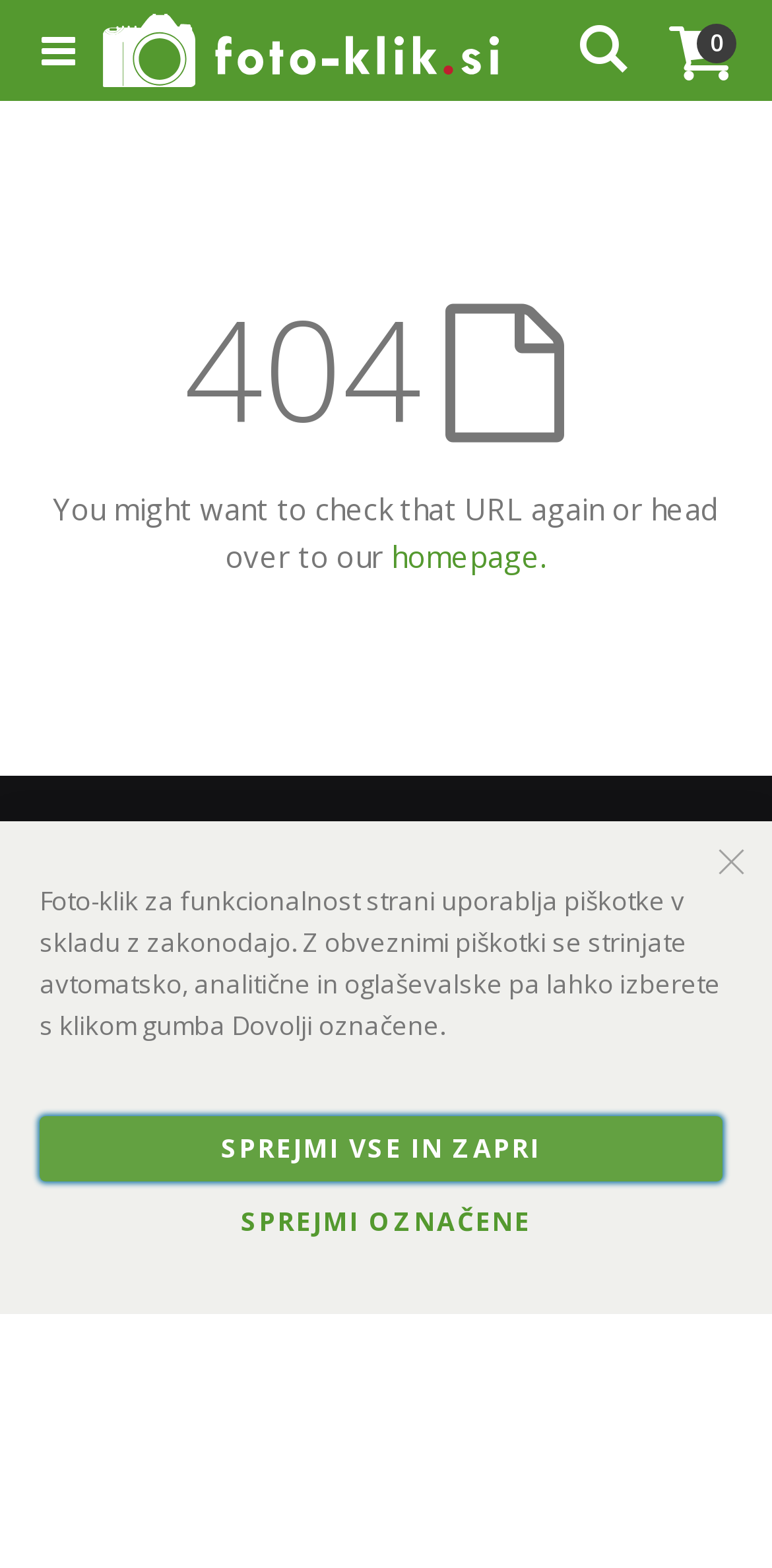Find the bounding box coordinates of the clickable area required to complete the following action: "View the 'About us' page".

[0.091, 0.634, 0.231, 0.657]